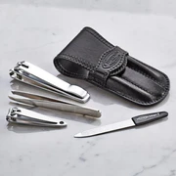Explain in detail what you see in the image.

The image showcases a sophisticated manicure set presented in an elegant black leather case. The set includes various tools essential for nail care, such as nail clippers, a cuticle pusher, and a stainless steel nail file. The sleek design of the leather case not only protects the tools but also adds a touch of refinement, making it perfect for both personal use and as a stylish gift. This manicure set combines practicality and luxury, catering to those who appreciate well-crafted grooming accessories.